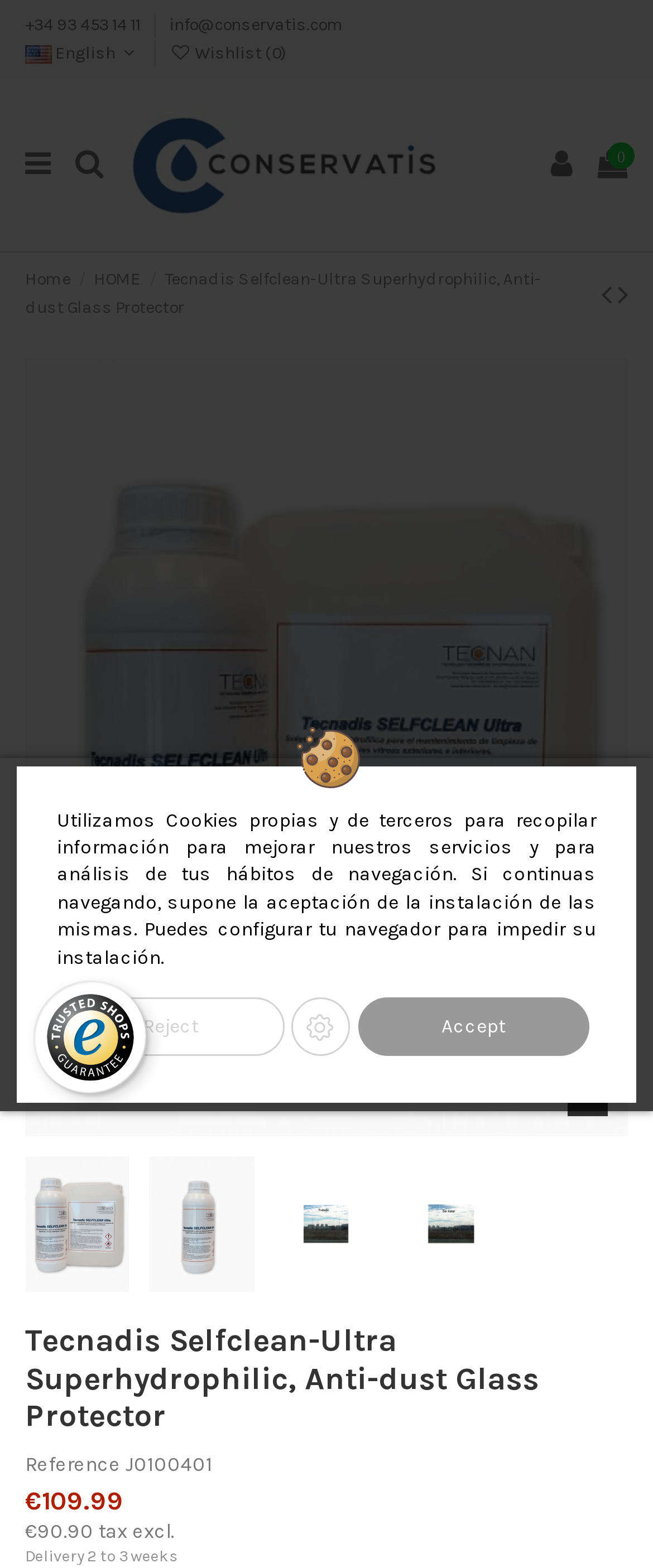Please specify the bounding box coordinates of the clickable region necessary for completing the following instruction: "View January 2023". The coordinates must consist of four float numbers between 0 and 1, i.e., [left, top, right, bottom].

None